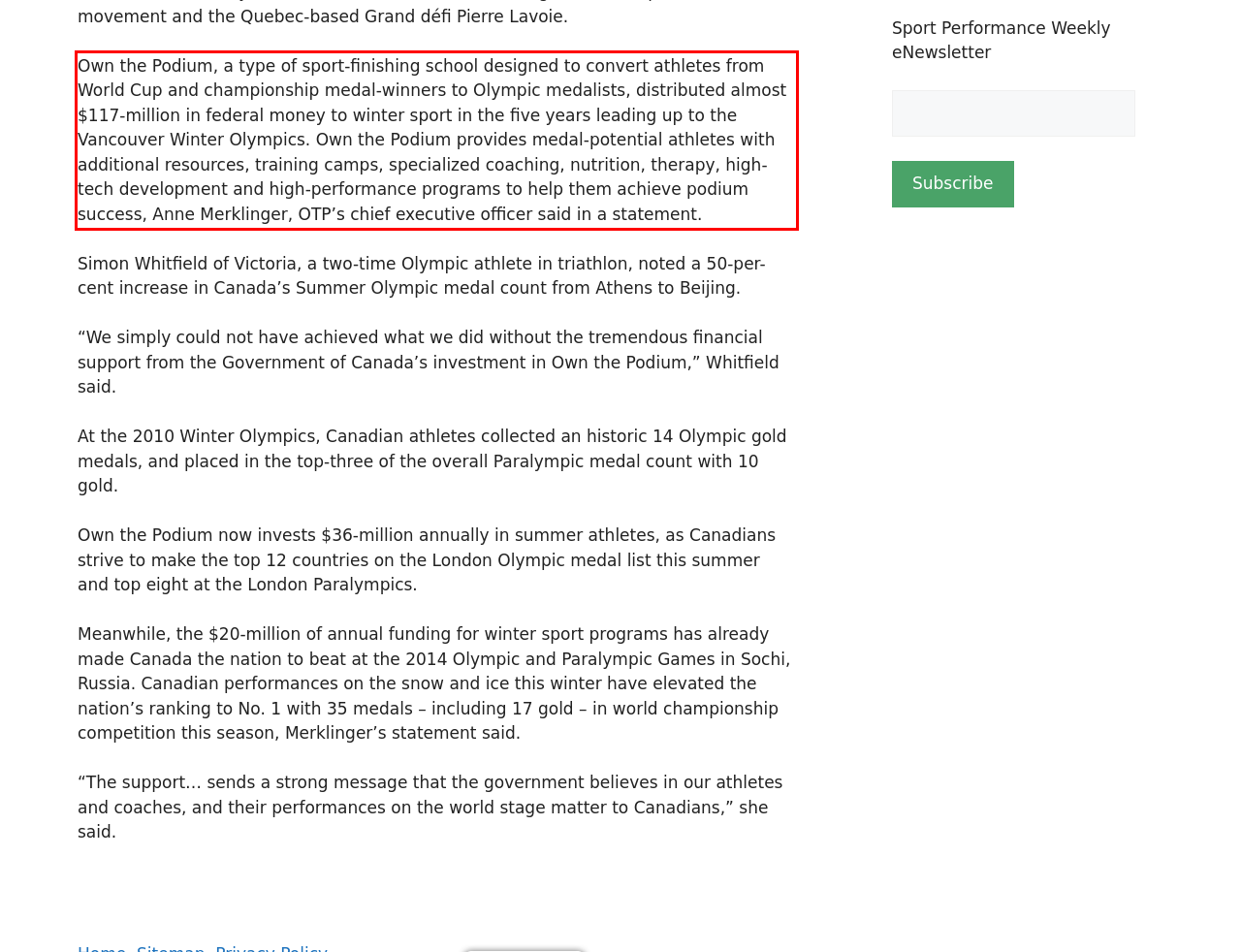You are given a screenshot with a red rectangle. Identify and extract the text within this red bounding box using OCR.

Own the Podium, a type of sport-finishing school designed to convert athletes from World Cup and championship medal-winners to Olympic medalists, distributed almost $117-million in federal money to winter sport in the five years leading up to the Vancouver Winter Olympics. Own the Podium provides medal-potential athletes with additional resources, training camps, specialized coaching, nutrition, therapy, high-tech development and high-performance programs to help them achieve podium success, Anne Merklinger, OTP’s chief executive officer said in a statement.